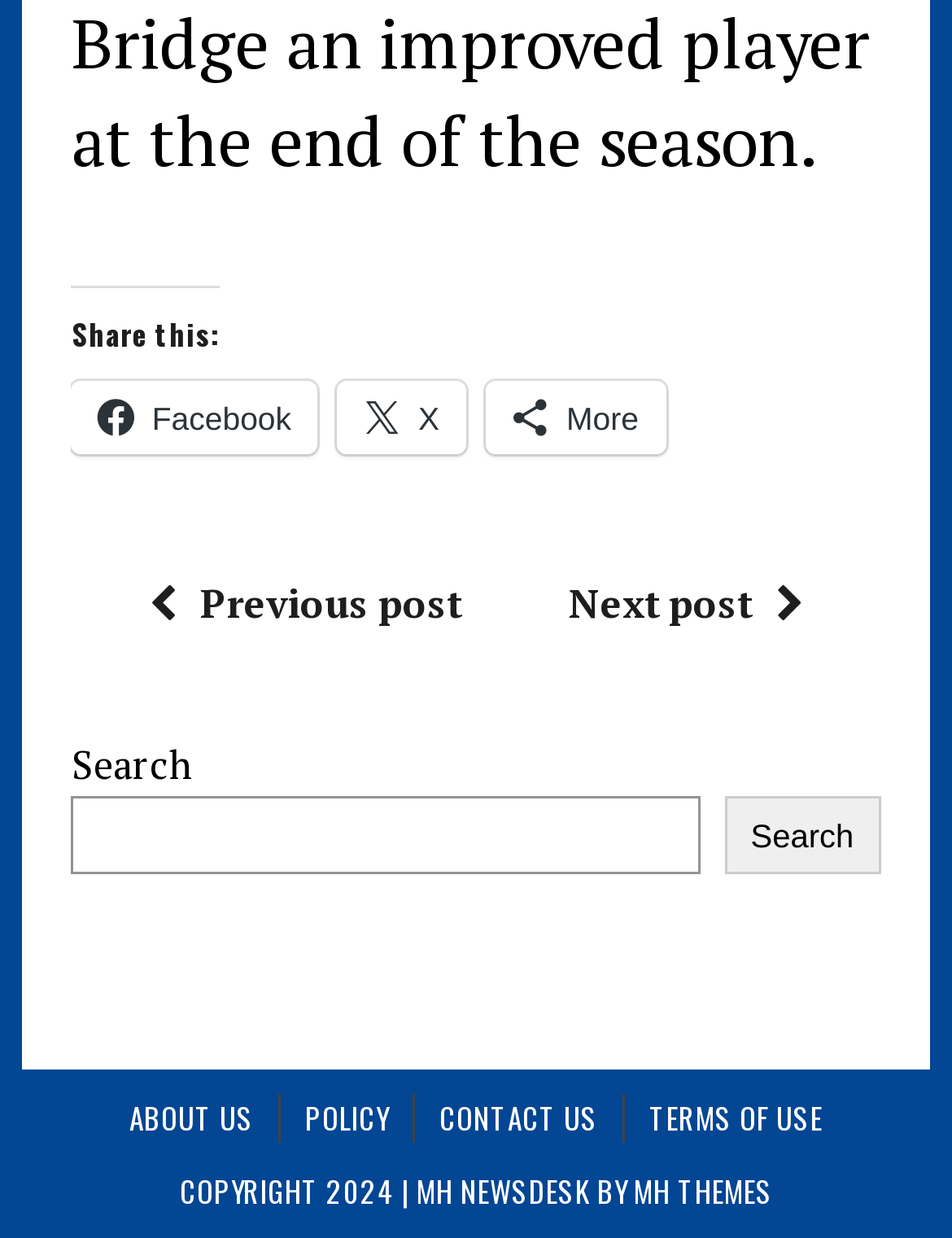Please provide a one-word or phrase answer to the question: 
What is the first social media platform listed?

Facebook